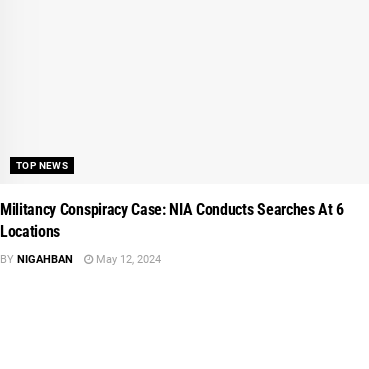On what date was the news article published?
Give a one-word or short-phrase answer derived from the screenshot.

May 12, 2024